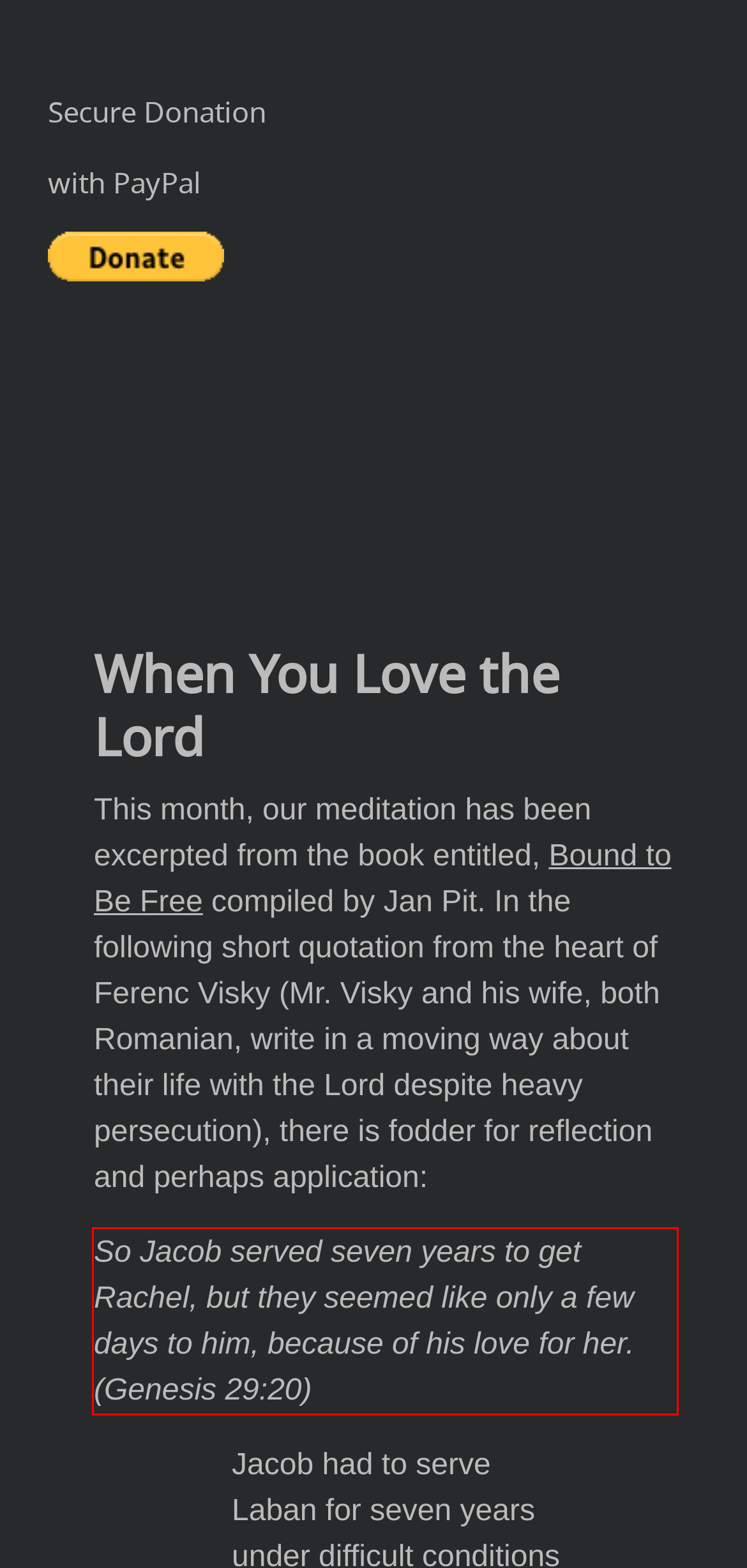You are looking at a screenshot of a webpage with a red rectangle bounding box. Use OCR to identify and extract the text content found inside this red bounding box.

So Jacob served seven years to get Rachel, but they seemed like only a few days to him, because of his love for her. (Genesis 29:20)